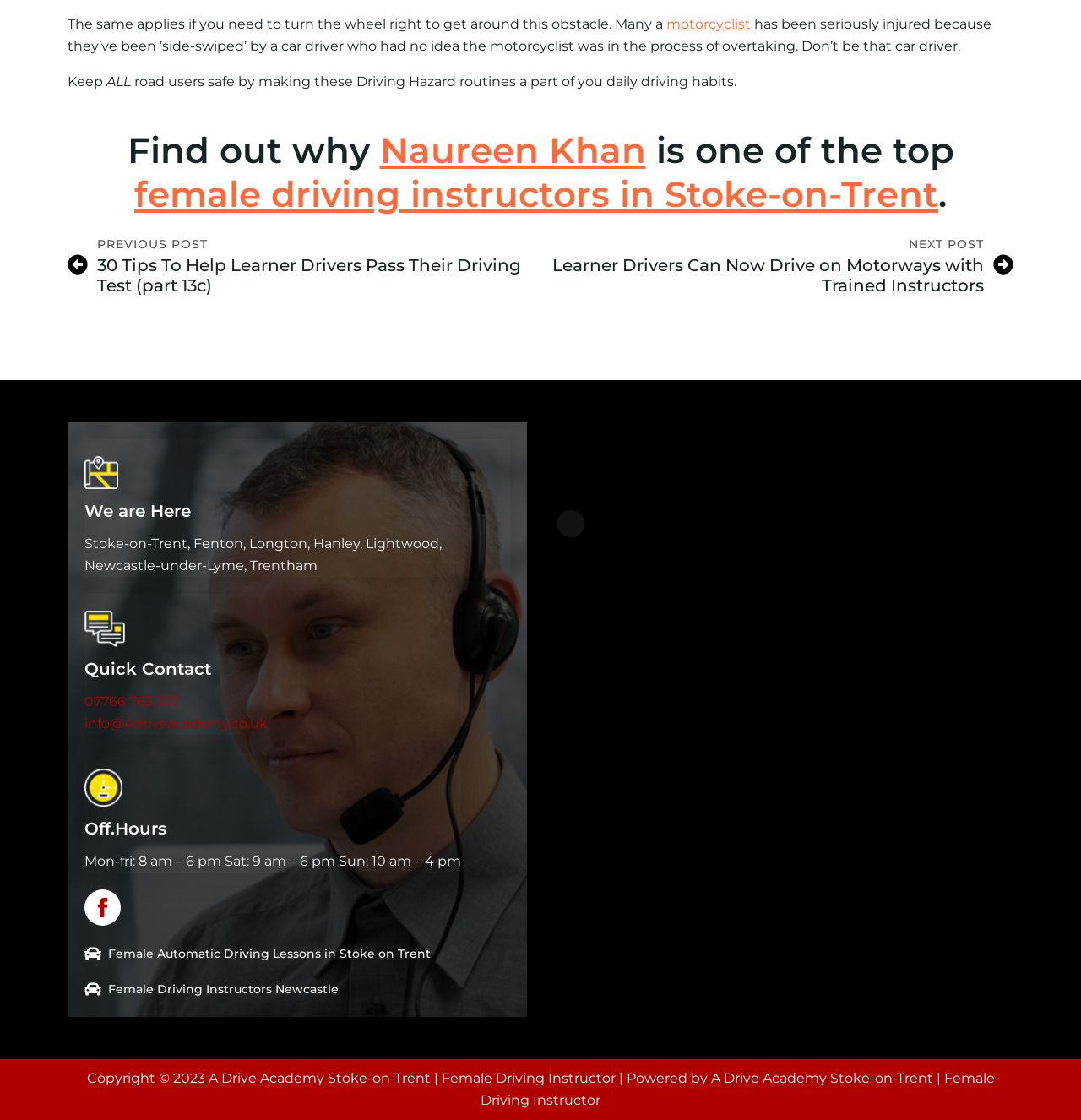What is the name of the top female driving instructor?
Using the image, give a concise answer in the form of a single word or short phrase.

Naureen Khan